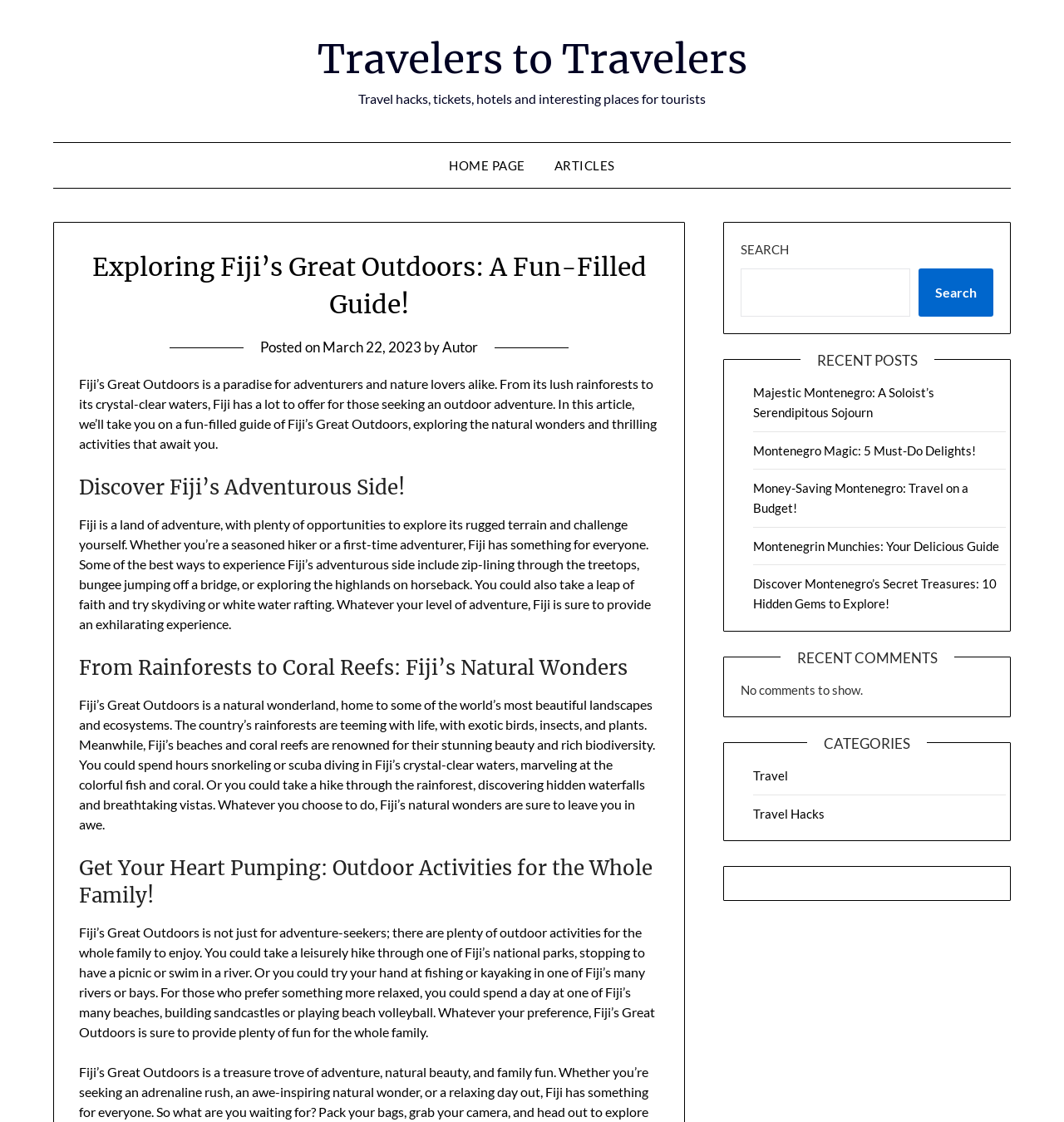Answer the question below with a single word or a brief phrase: 
What is the date of this article?

March 22, 2023